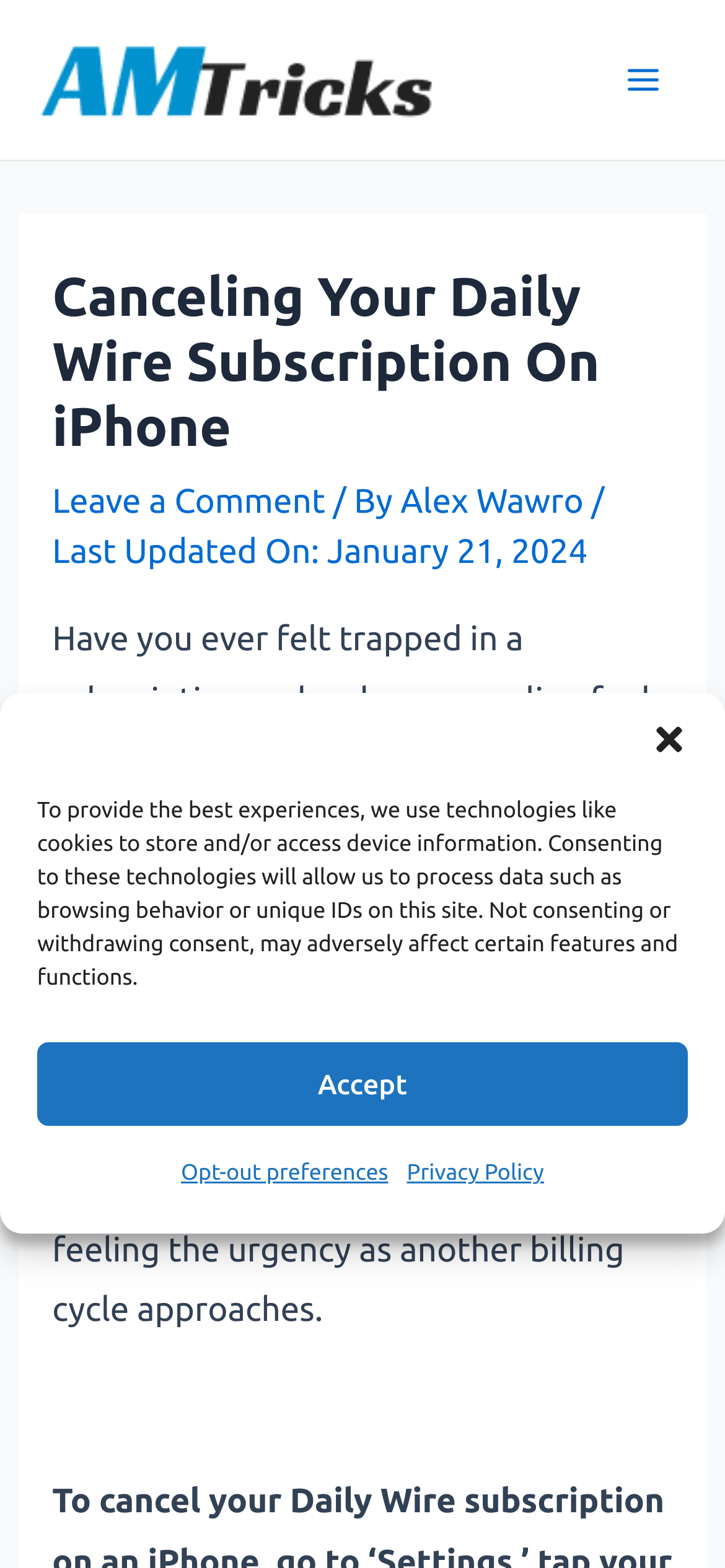Please locate the clickable area by providing the bounding box coordinates to follow this instruction: "Click the AMTricks_logo link".

[0.051, 0.038, 0.61, 0.062]